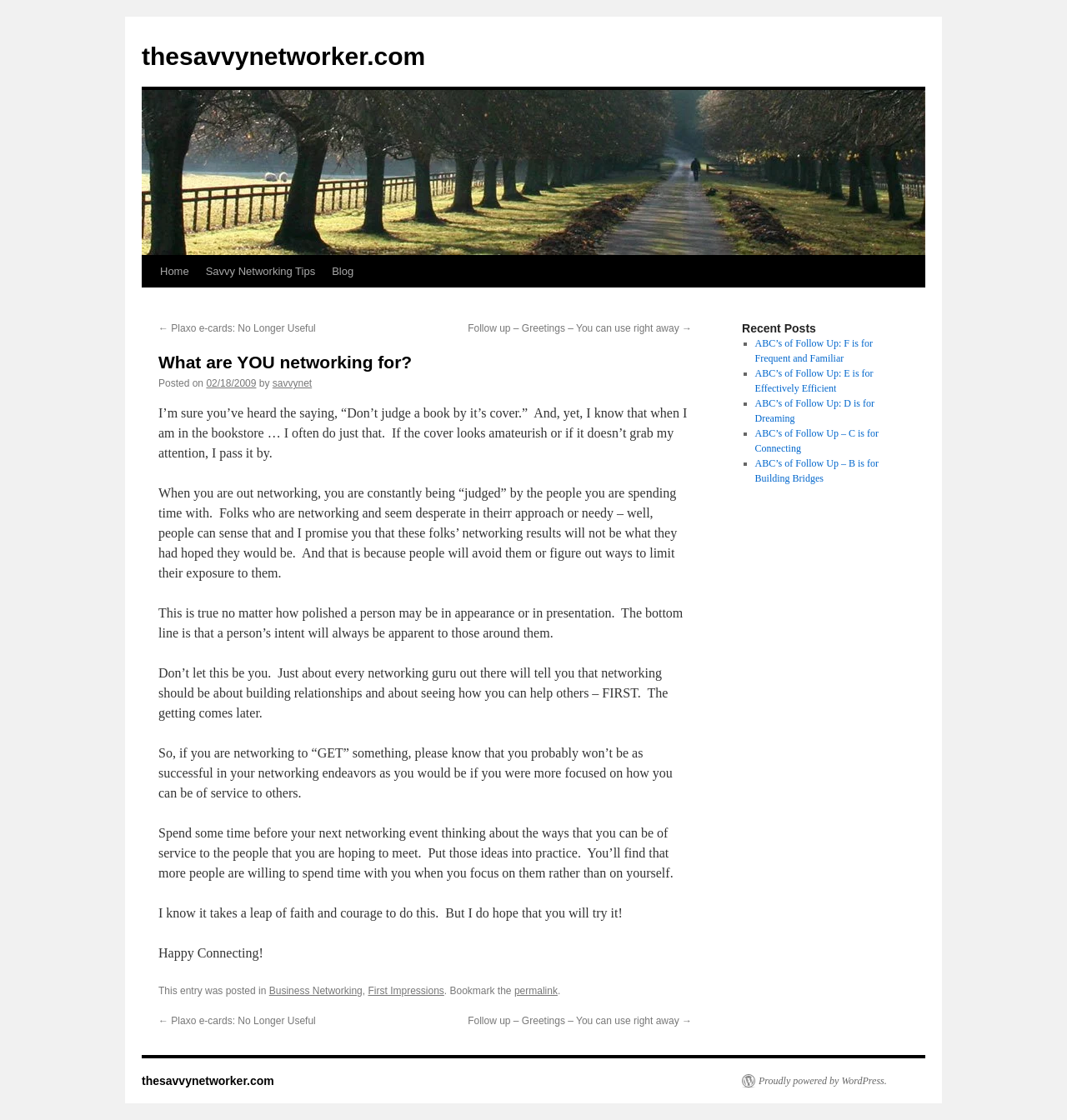Is the website a blog?
Answer the question with a single word or phrase, referring to the image.

Yes